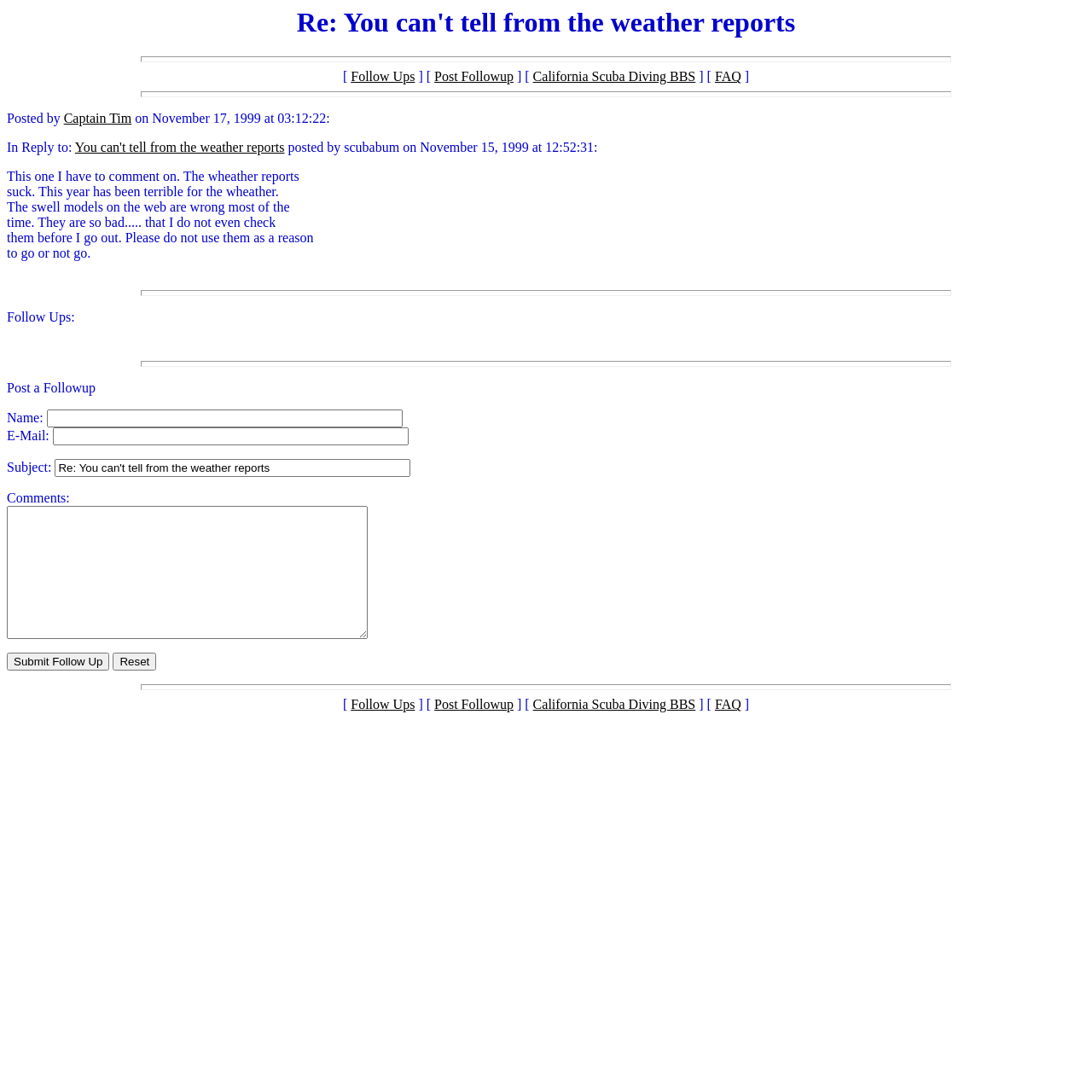Find the bounding box coordinates for the area that should be clicked to accomplish the instruction: "Search for products".

None